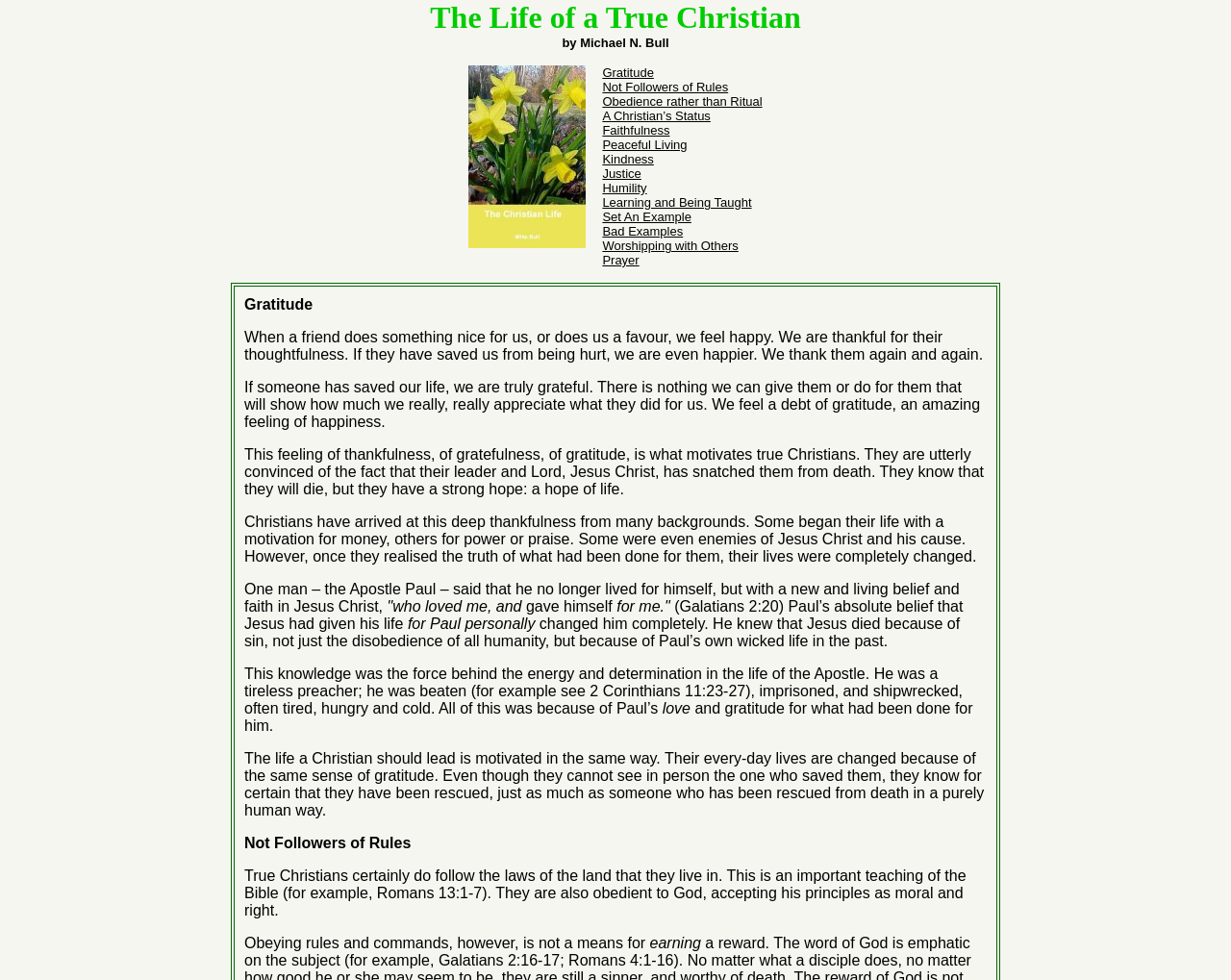Please find the bounding box for the following UI element description. Provide the coordinates in (top-left x, top-left y, bottom-right x, bottom-right y) format, with values between 0 and 1: Obedience rather than Ritual

[0.489, 0.096, 0.619, 0.111]